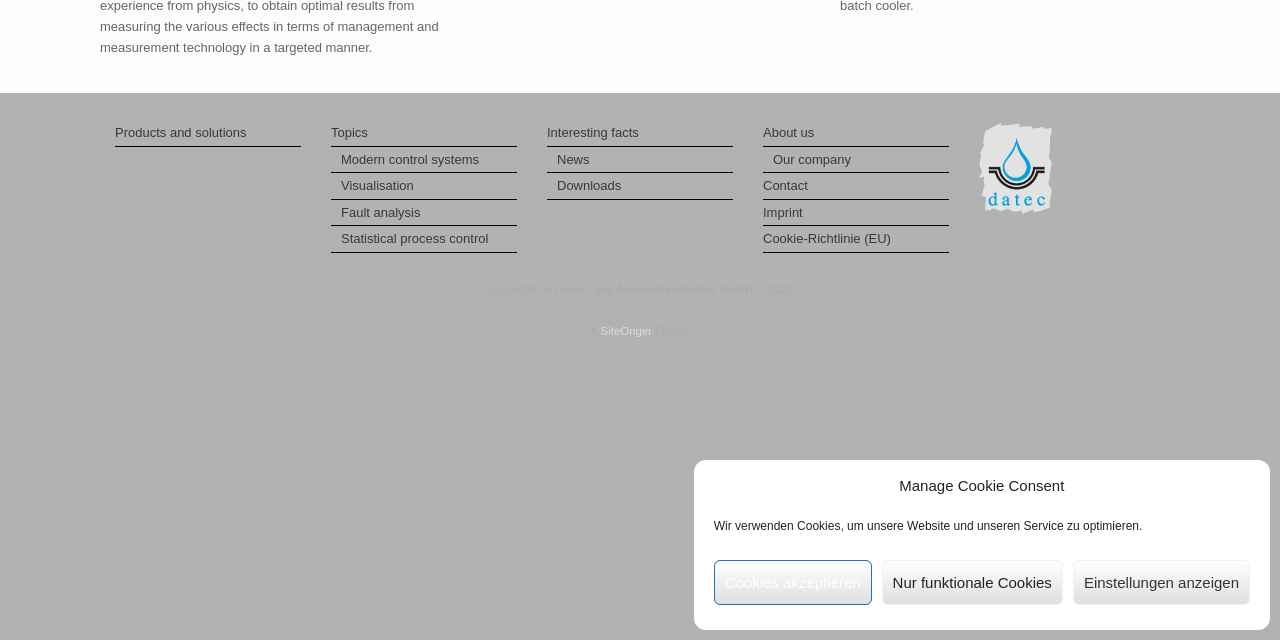Provide the bounding box coordinates of the HTML element this sentence describes: "Cookie-Richtlinie (EU)".

[0.596, 0.358, 0.741, 0.395]